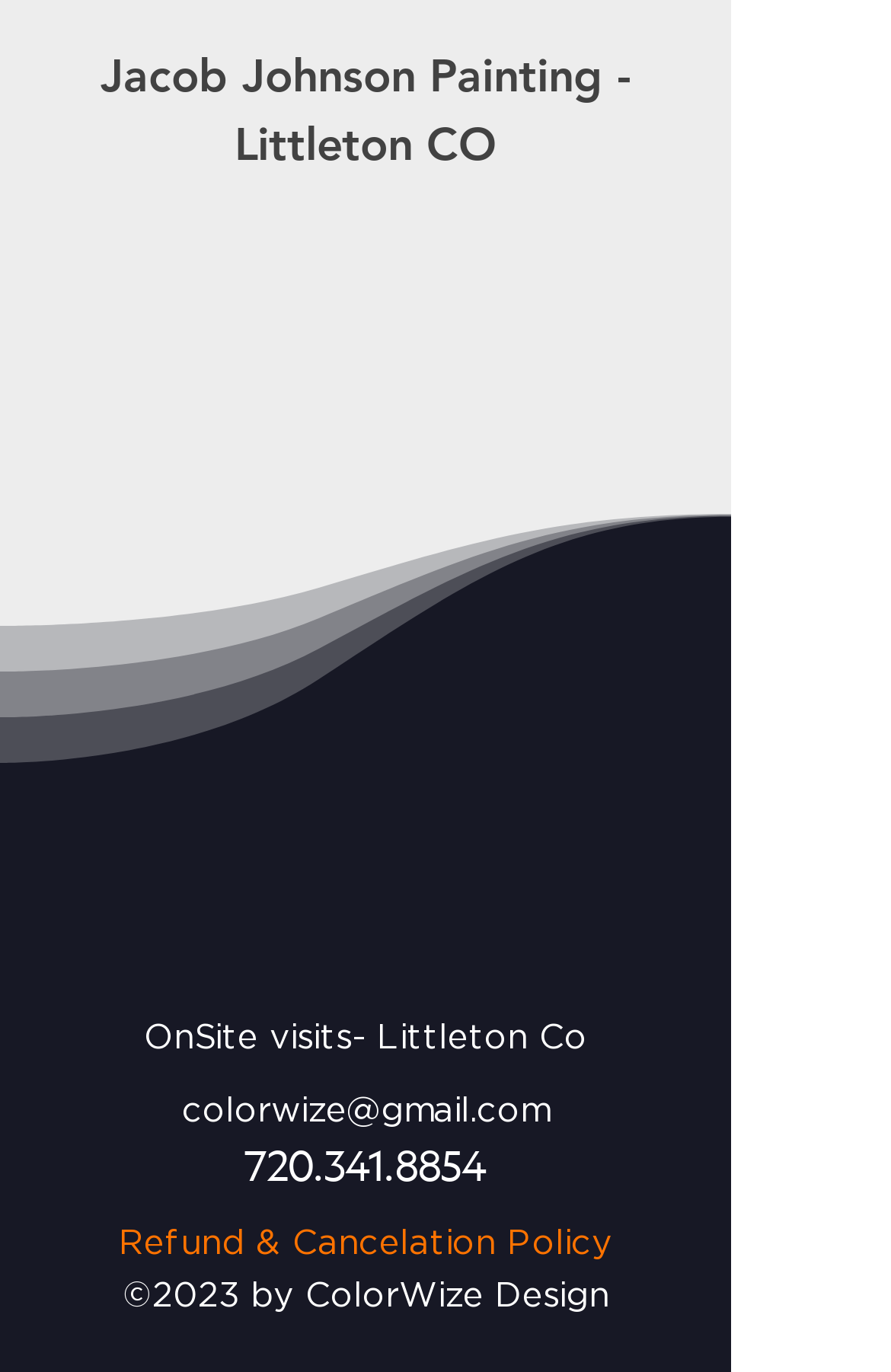Please mark the clickable region by giving the bounding box coordinates needed to complete this instruction: "Send an email to colorwize@gmail.com".

[0.204, 0.798, 0.617, 0.823]